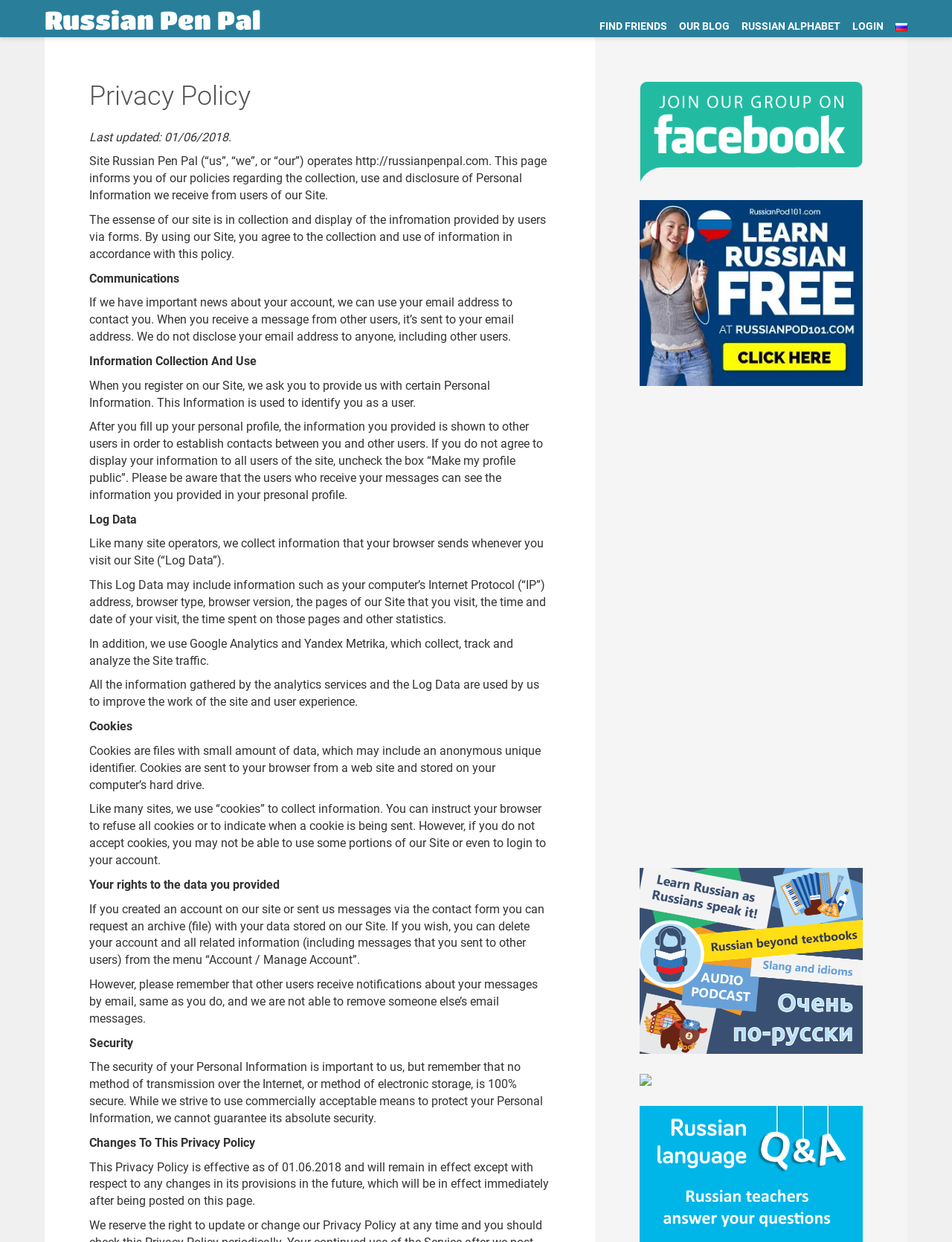Identify the bounding box coordinates of the part that should be clicked to carry out this instruction: "Click on the 'LOGIN' link".

[0.883, 0.0, 0.928, 0.029]